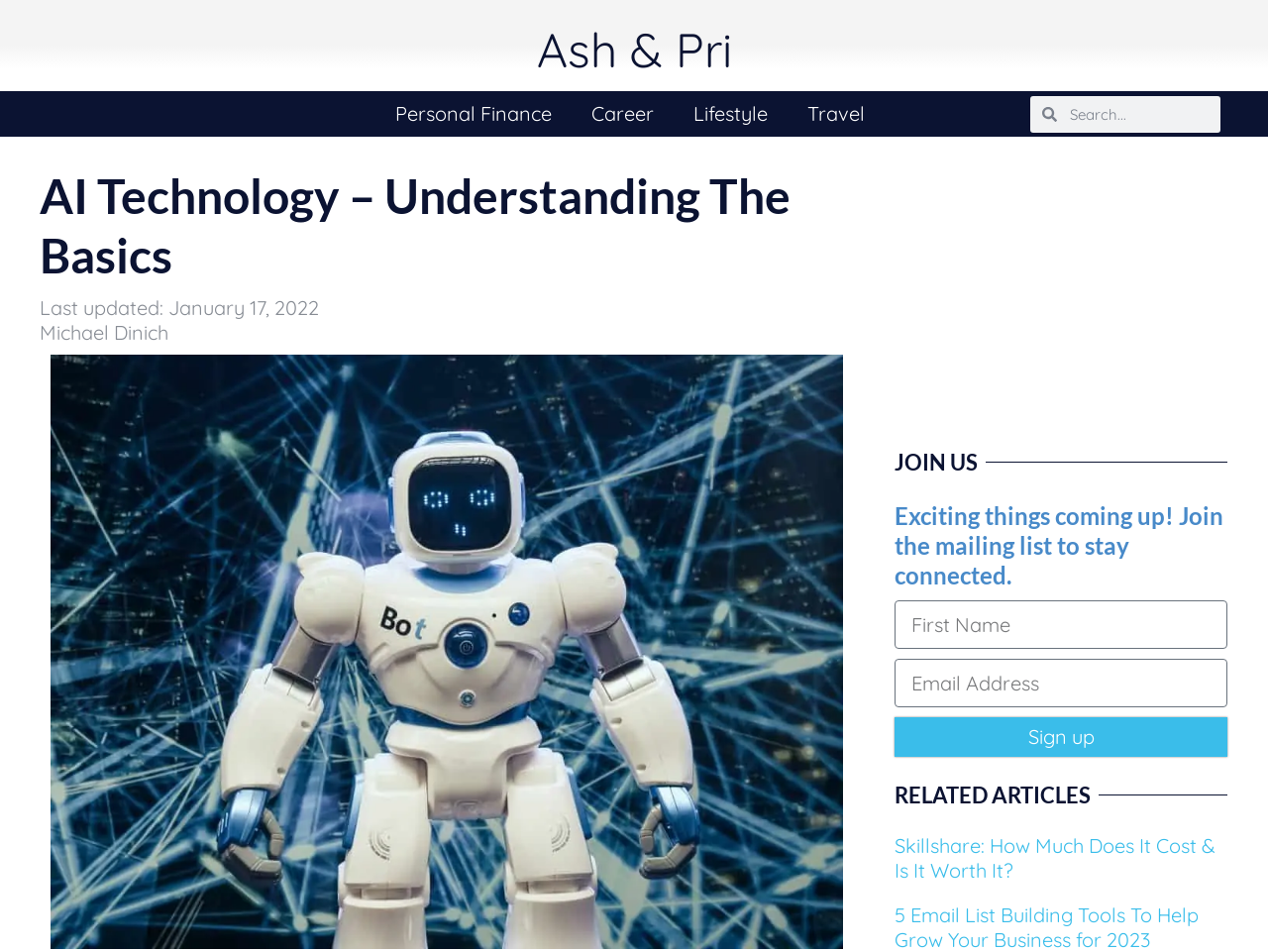Find the bounding box coordinates for the area you need to click to carry out the instruction: "Explore the Career section". The coordinates should be four float numbers between 0 and 1, indicated as [left, top, right, bottom].

[0.451, 0.096, 0.531, 0.144]